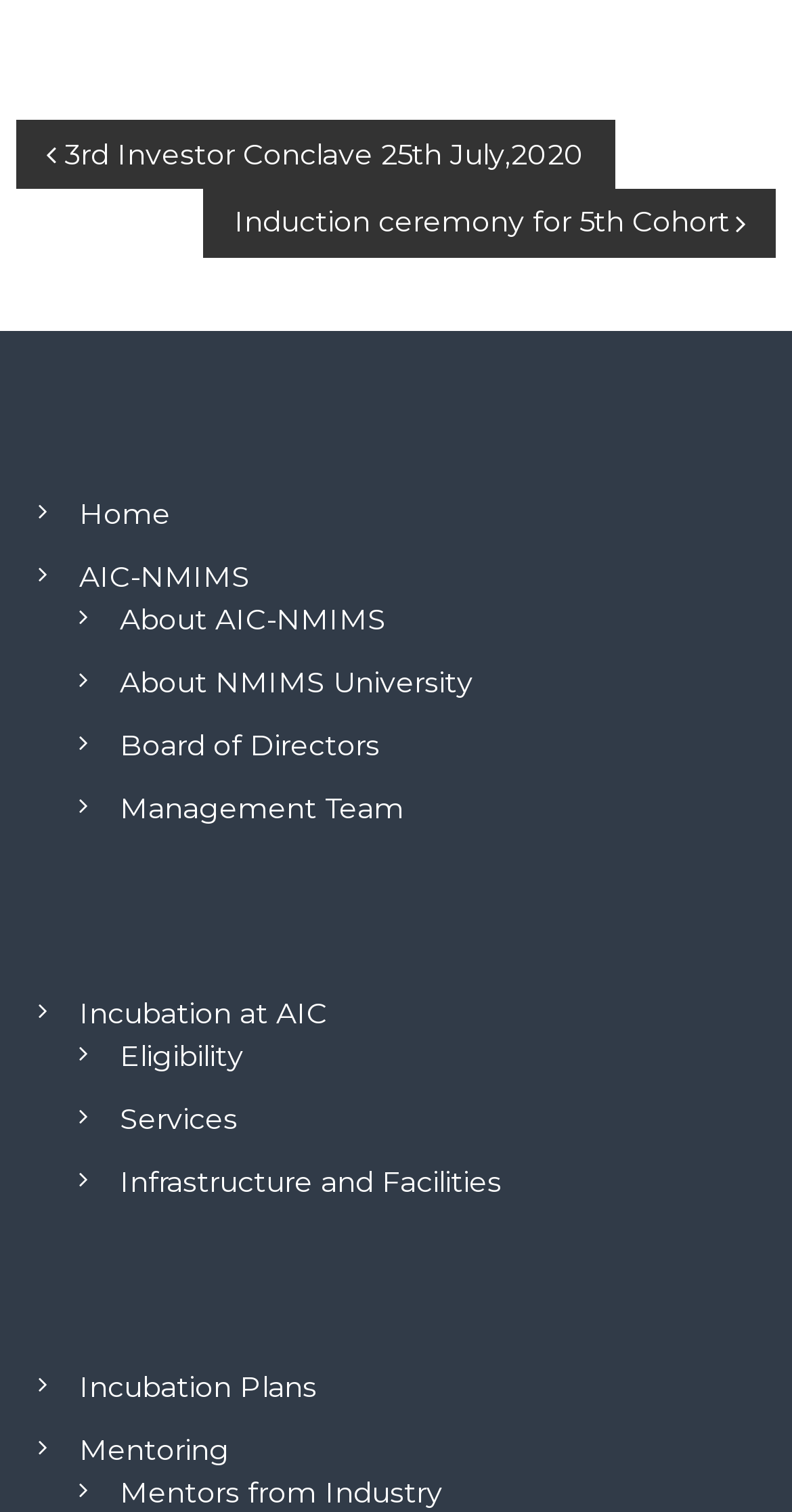Please identify the bounding box coordinates for the region that you need to click to follow this instruction: "Go to Home page".

[0.1, 0.328, 0.215, 0.352]